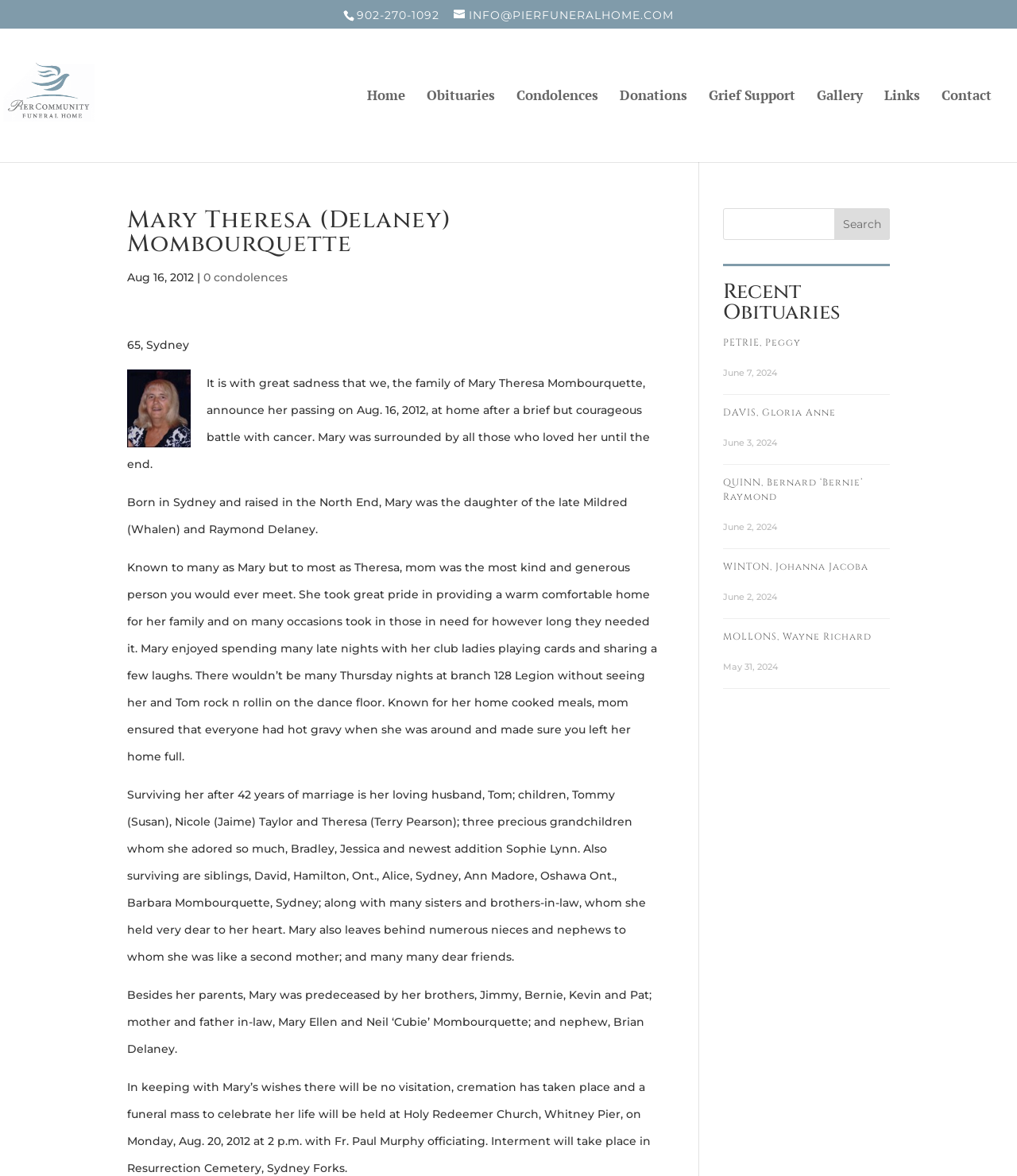Please reply to the following question with a single word or a short phrase:
Where will the funeral mass be held?

Holy Redeemer Church